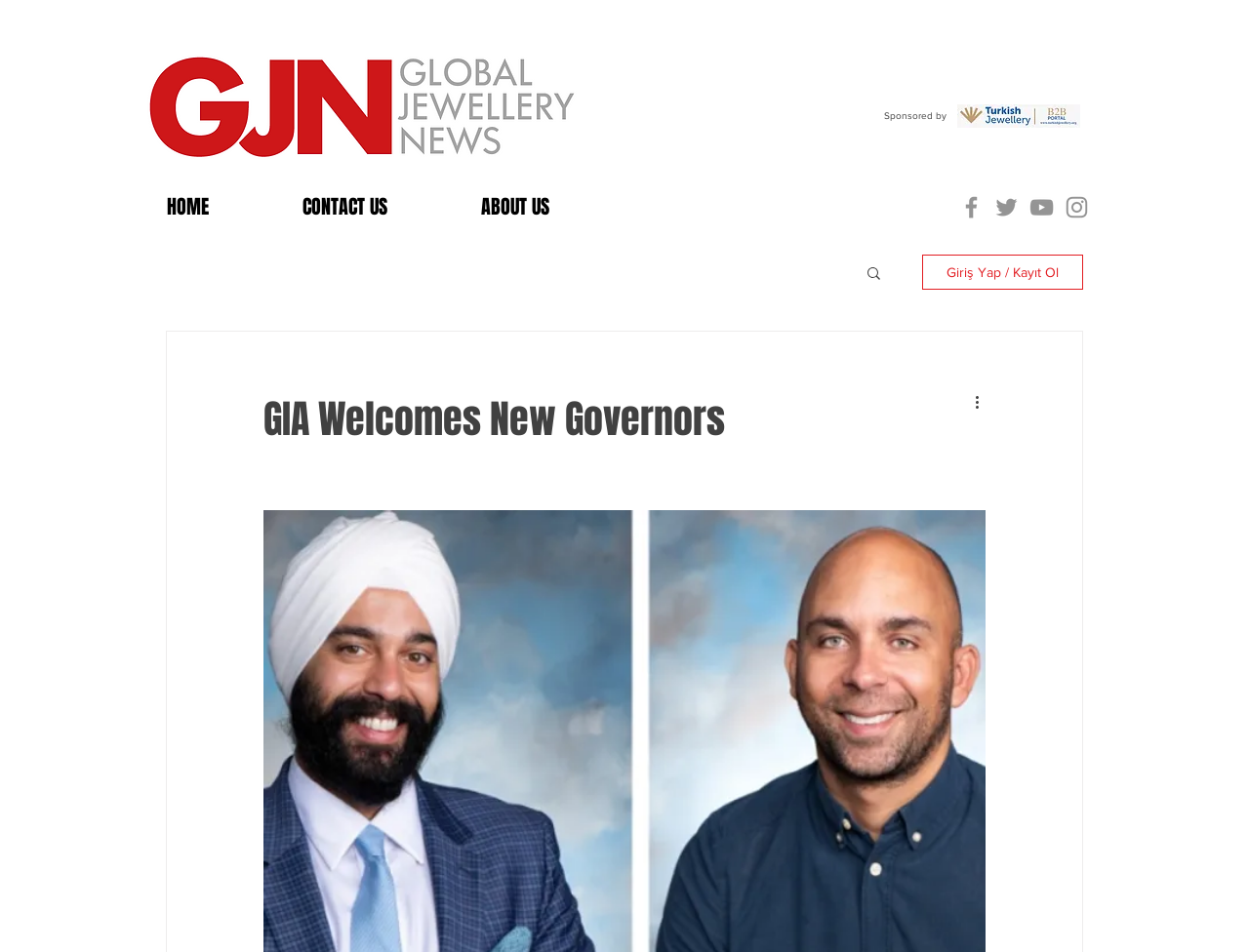Identify the bounding box coordinates of the region that should be clicked to execute the following instruction: "Click the Facebook link".

[0.766, 0.203, 0.789, 0.233]